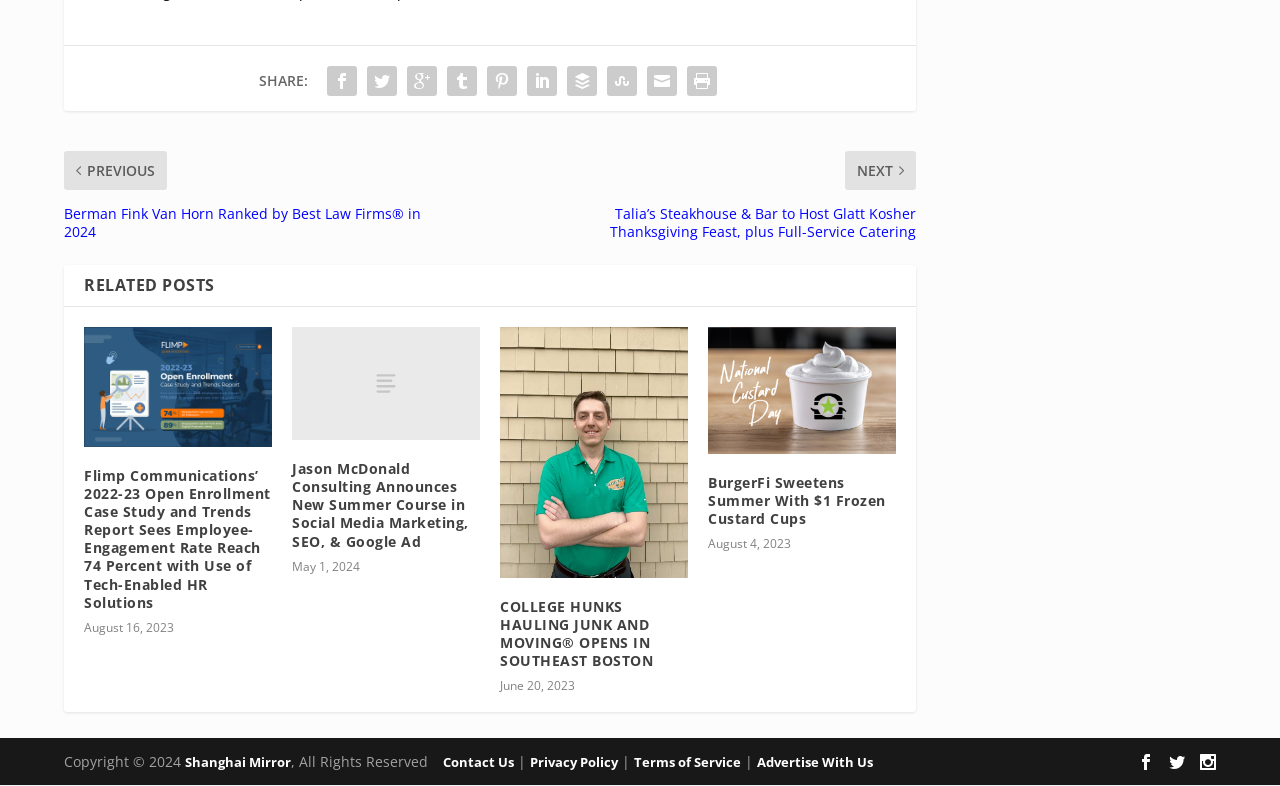Please locate the bounding box coordinates of the element that should be clicked to achieve the given instruction: "View terms of service".

[0.495, 0.924, 0.579, 0.947]